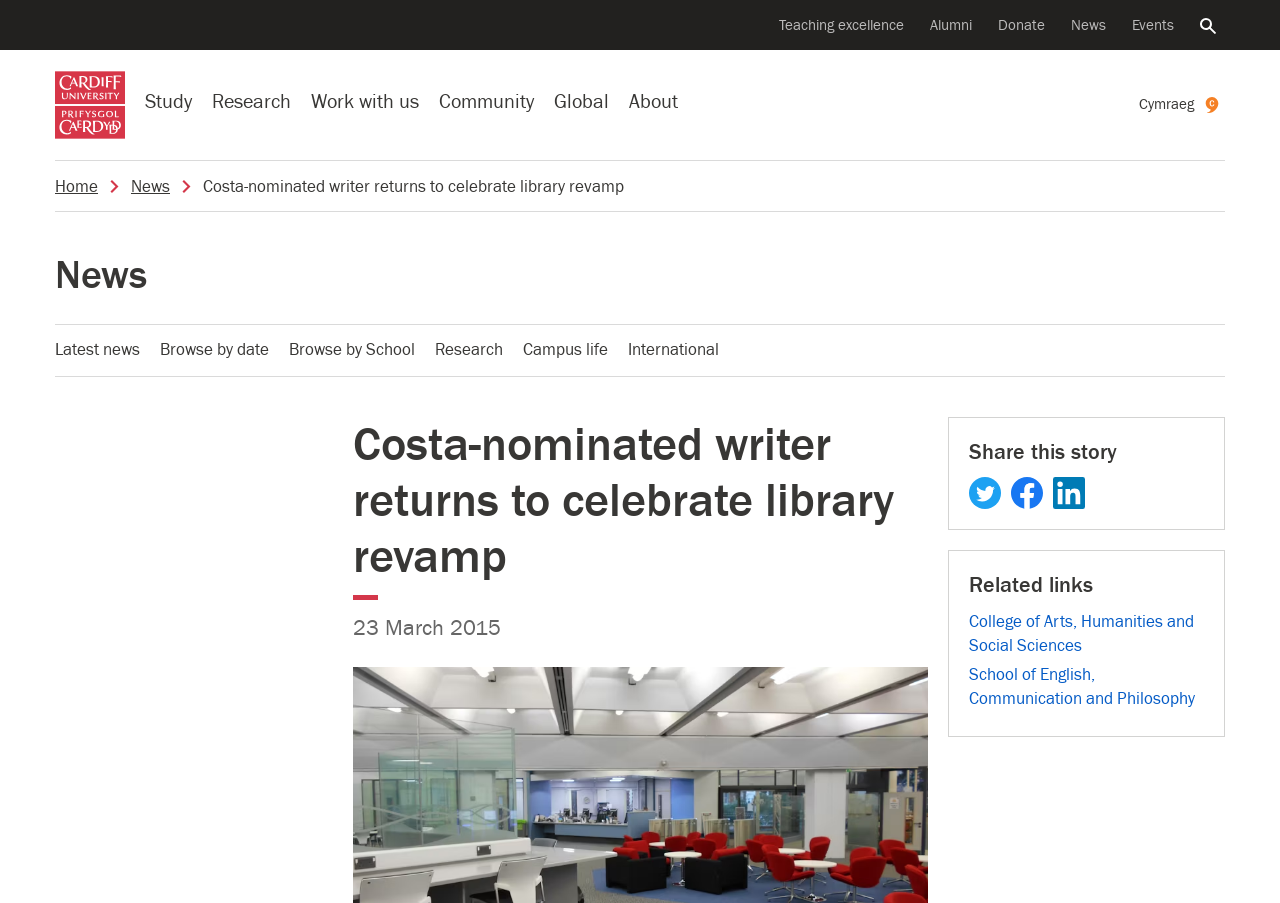What is the name of the university? Observe the screenshot and provide a one-word or short phrase answer.

Cardiff University